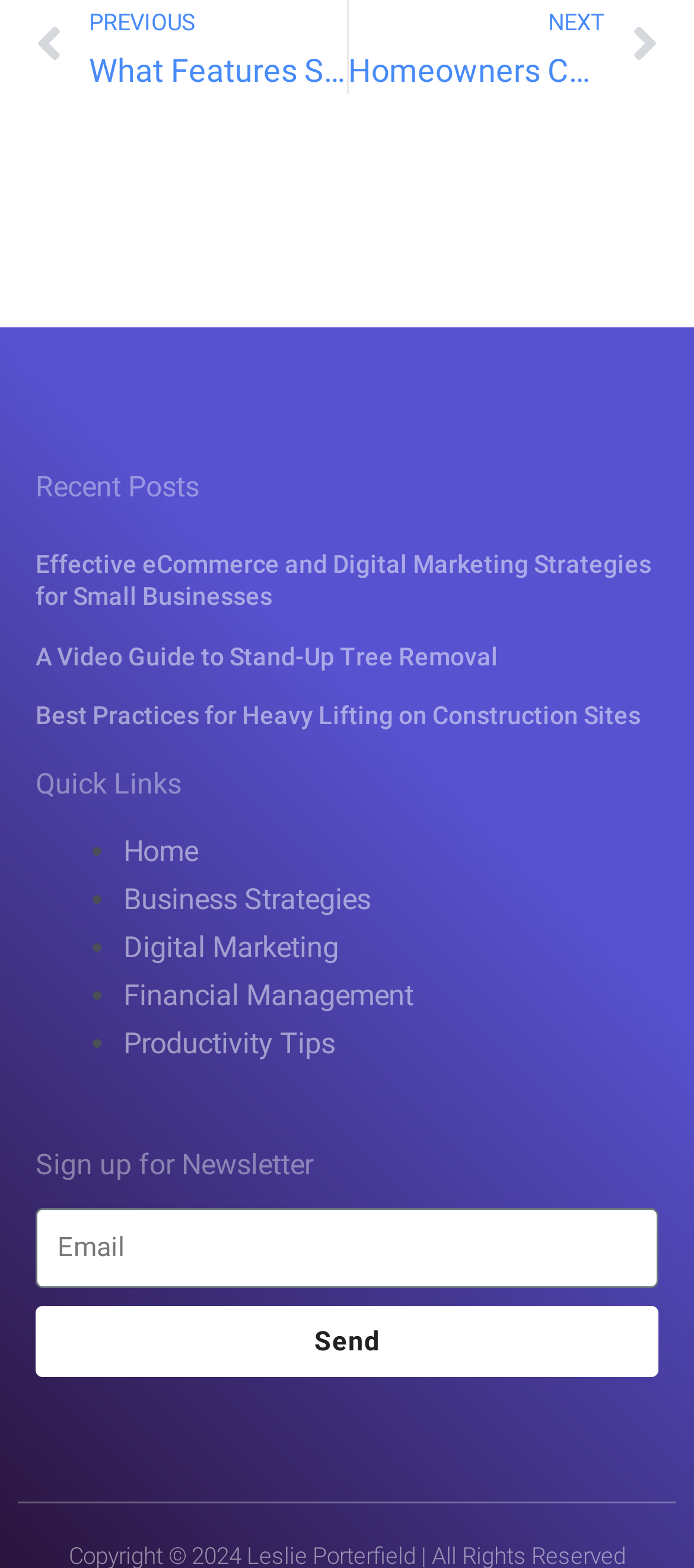Find the bounding box coordinates of the clickable region needed to perform the following instruction: "Switch to German language". The coordinates should be provided as four float numbers between 0 and 1, i.e., [left, top, right, bottom].

None